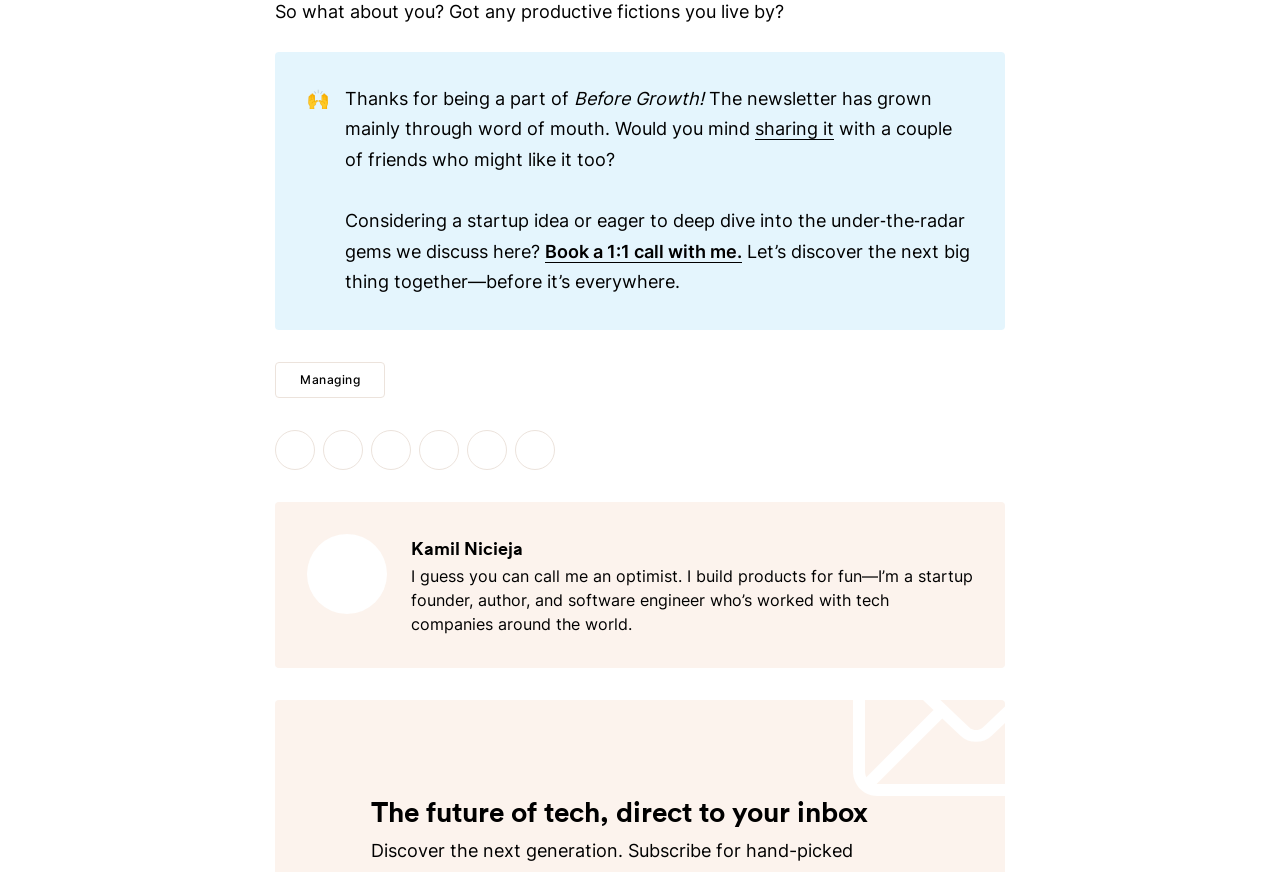What is the purpose of the newsletter? Look at the image and give a one-word or short phrase answer.

To discuss startup ideas and under-the-radar gems